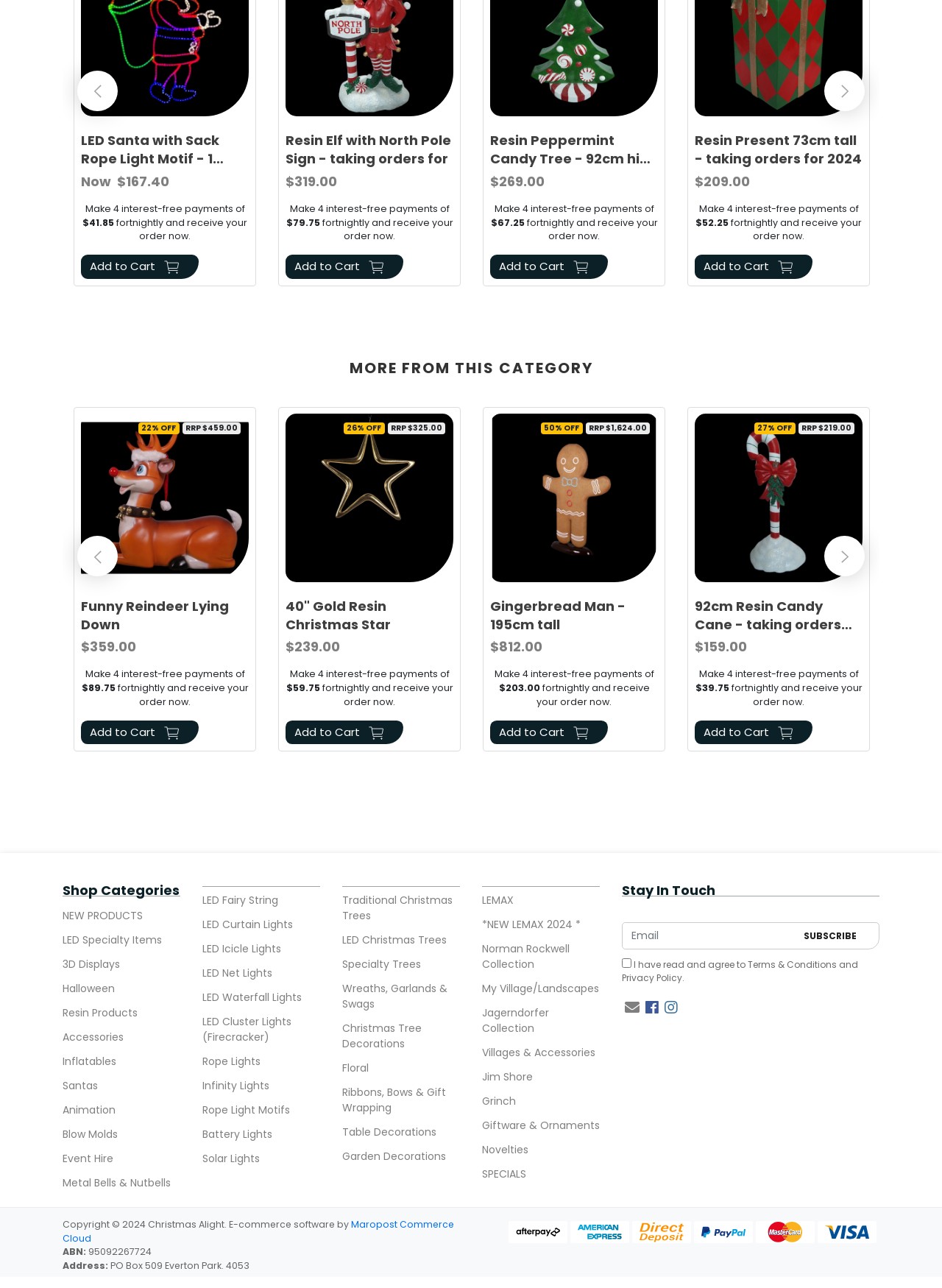Identify the bounding box coordinates of the specific part of the webpage to click to complete this instruction: "Add Resin Peppermint Candy Tree to cart".

[0.52, 0.198, 0.645, 0.216]